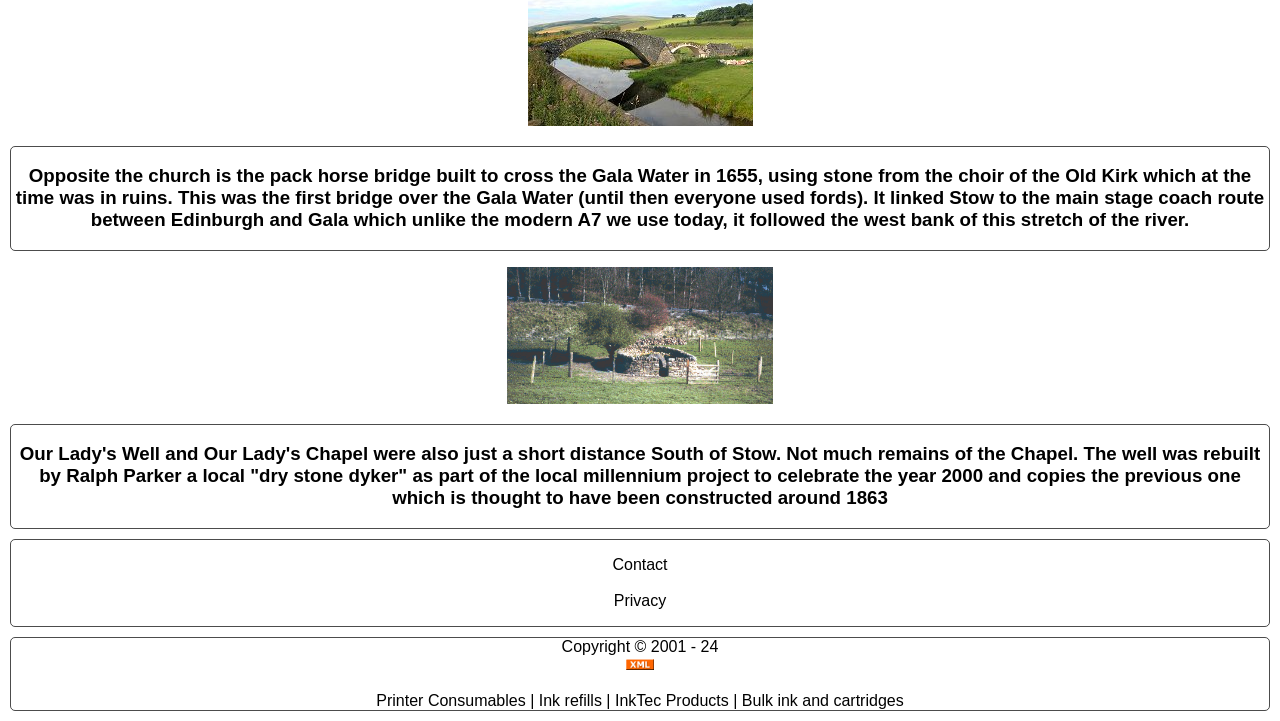Utilize the details in the image to thoroughly answer the following question: What is the link 'Contact' for?

The link 'Contact' is likely for visitors to access contact information, such as email or phone number, to get in touch with the website owner or administrator.